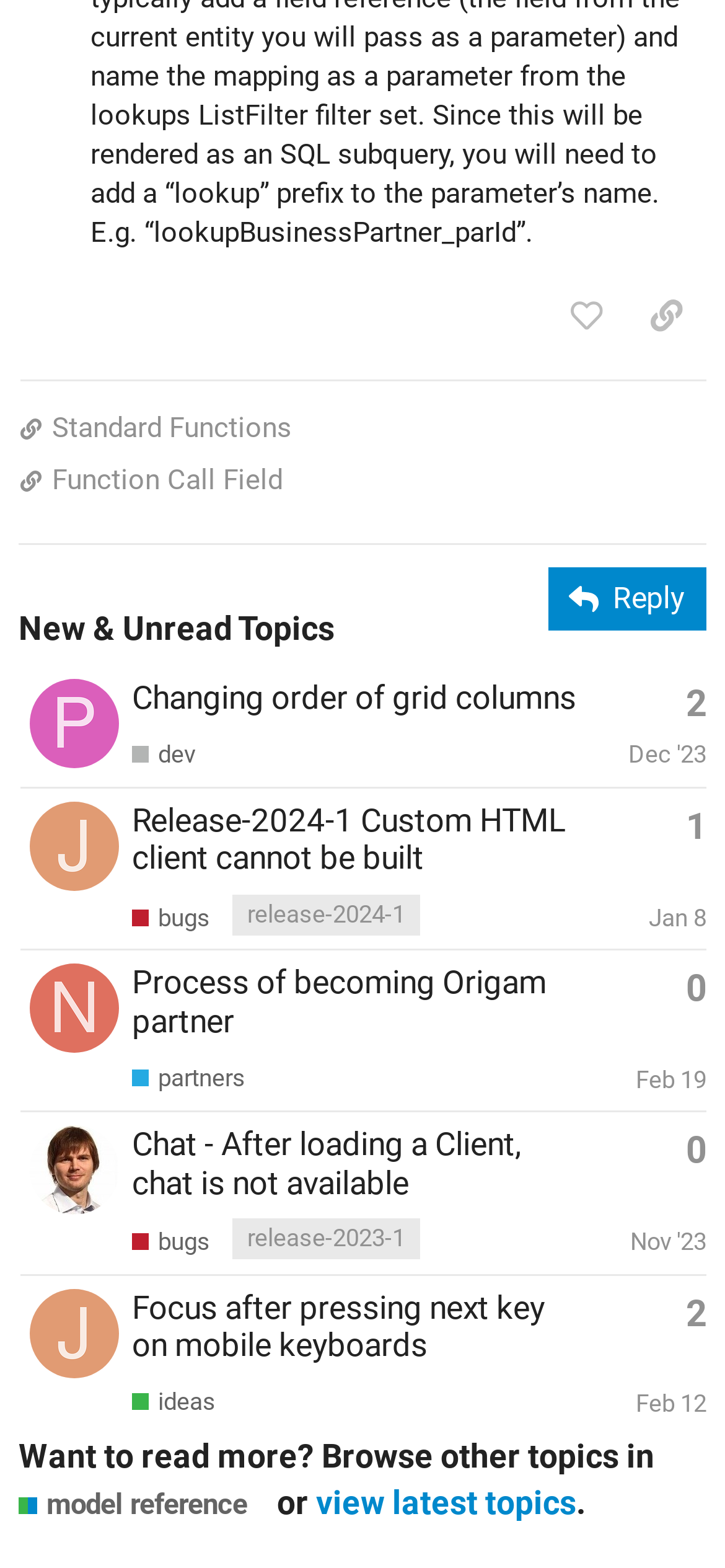Identify the bounding box for the UI element that is described as follows: "Function Call Field".

[0.028, 0.295, 0.974, 0.32]